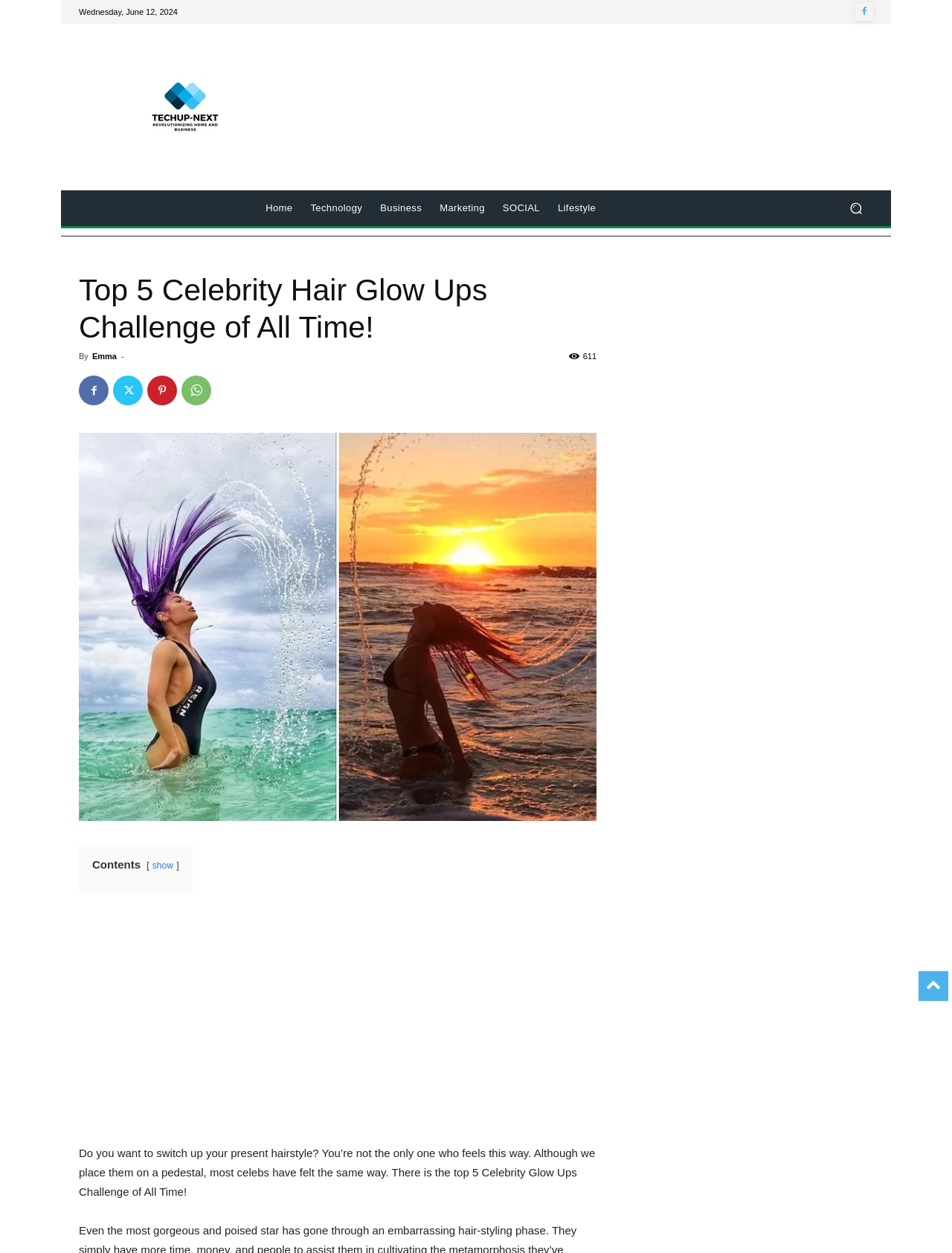Please provide a comprehensive response to the question based on the details in the image: What is the topic of the article?

The main heading and the content of the article suggest that the topic is about celebrity hair transformations, specifically the 'Glow Ups Challenge'.